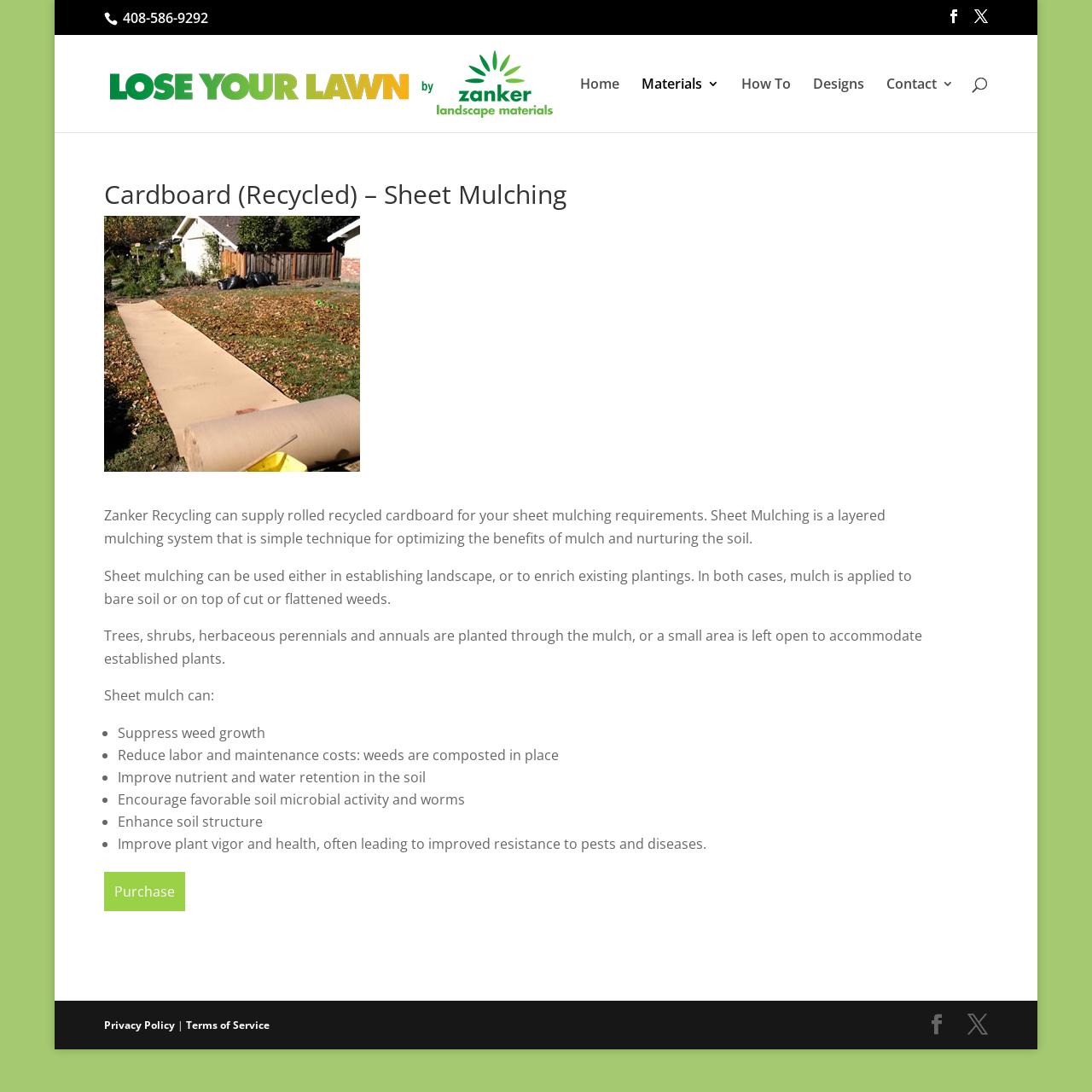Provide a single word or phrase answer to the question: 
How many benefits of sheet mulch are listed?

6